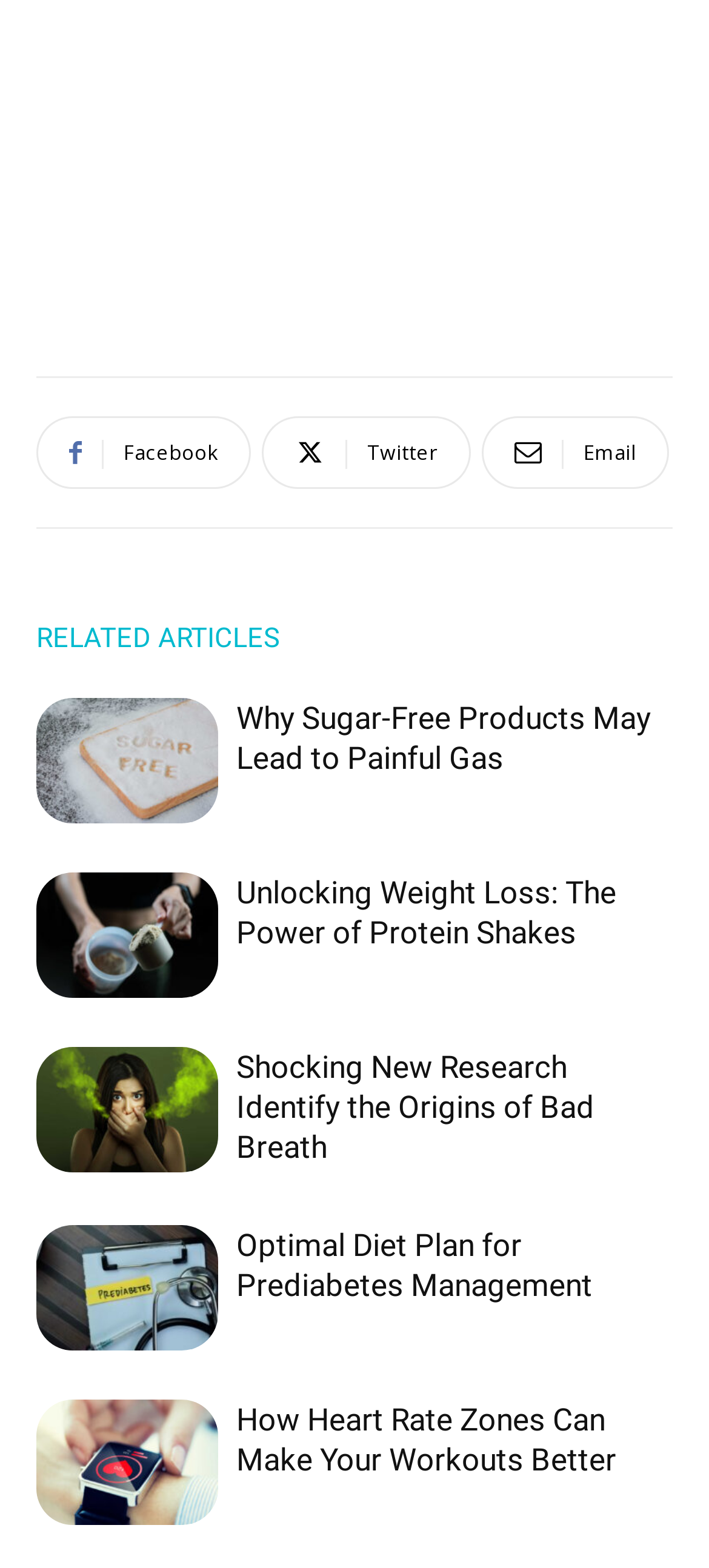Indicate the bounding box coordinates of the element that needs to be clicked to satisfy the following instruction: "View related articles". The coordinates should be four float numbers between 0 and 1, i.e., [left, top, right, bottom].

[0.051, 0.388, 0.949, 0.425]